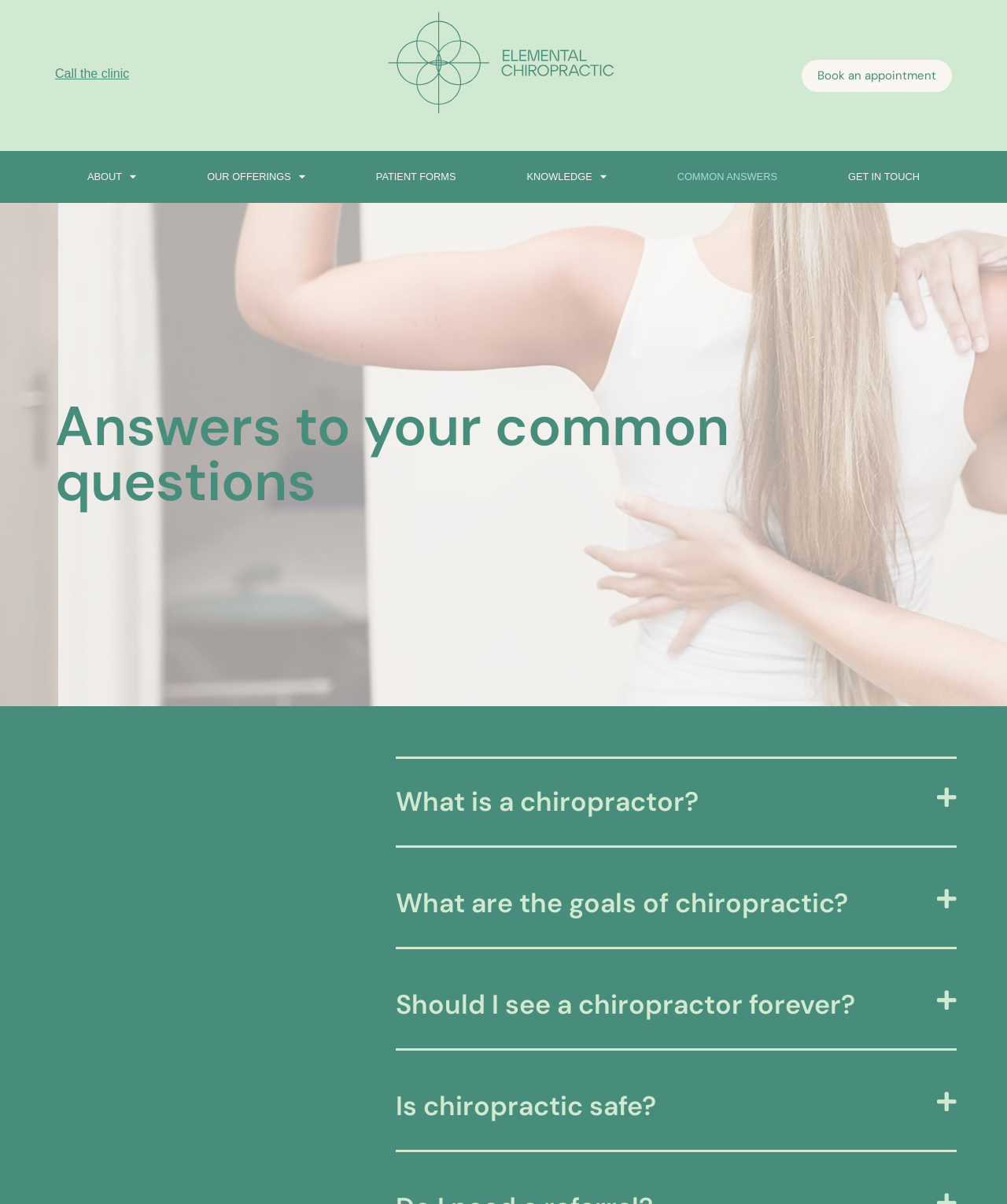Please determine the bounding box coordinates of the clickable area required to carry out the following instruction: "Learn about the clinic". The coordinates must be four float numbers between 0 and 1, represented as [left, top, right, bottom].

[0.071, 0.132, 0.151, 0.162]